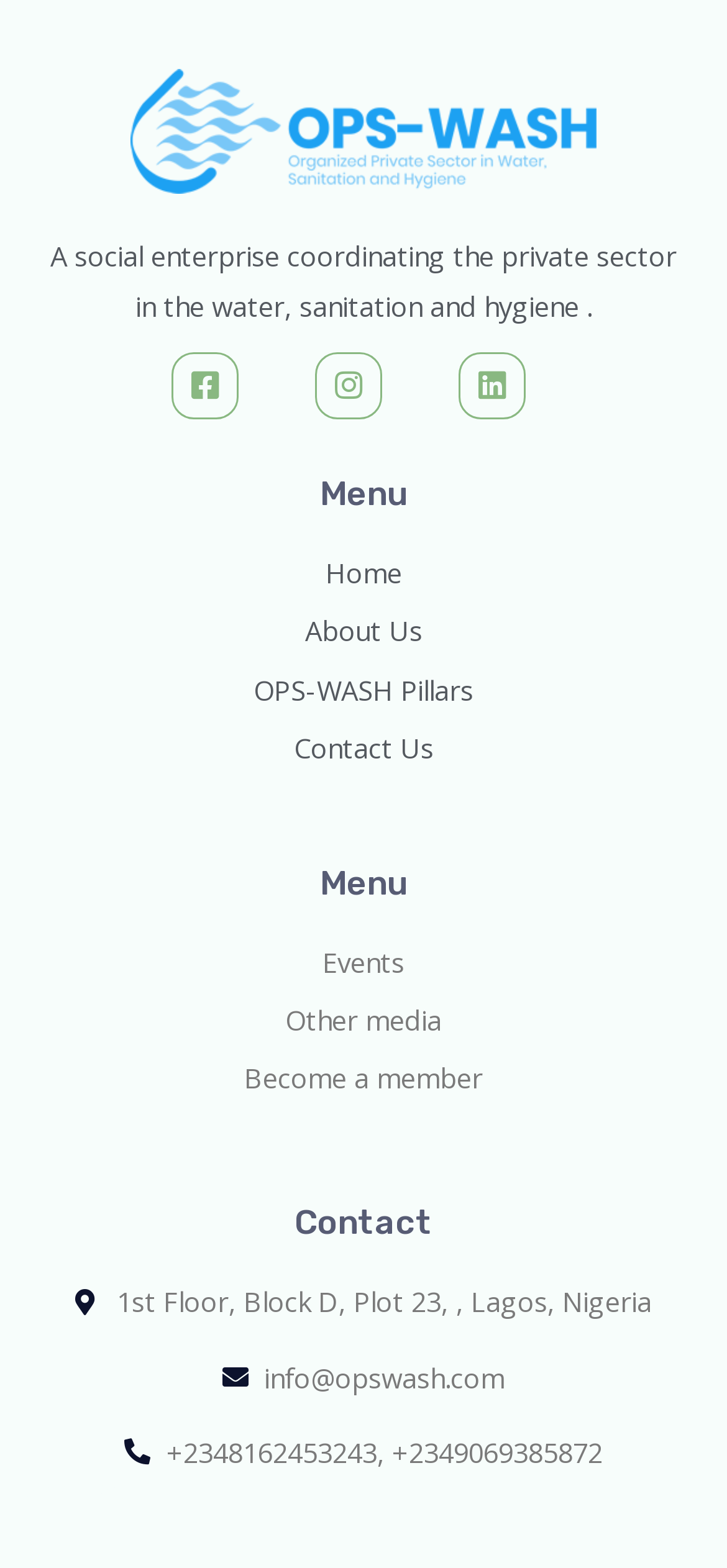Based on the element description, predict the bounding box coordinates (top-left x, top-left y, bottom-right x, bottom-right y) for the UI element in the screenshot: Events

[0.026, 0.598, 0.974, 0.63]